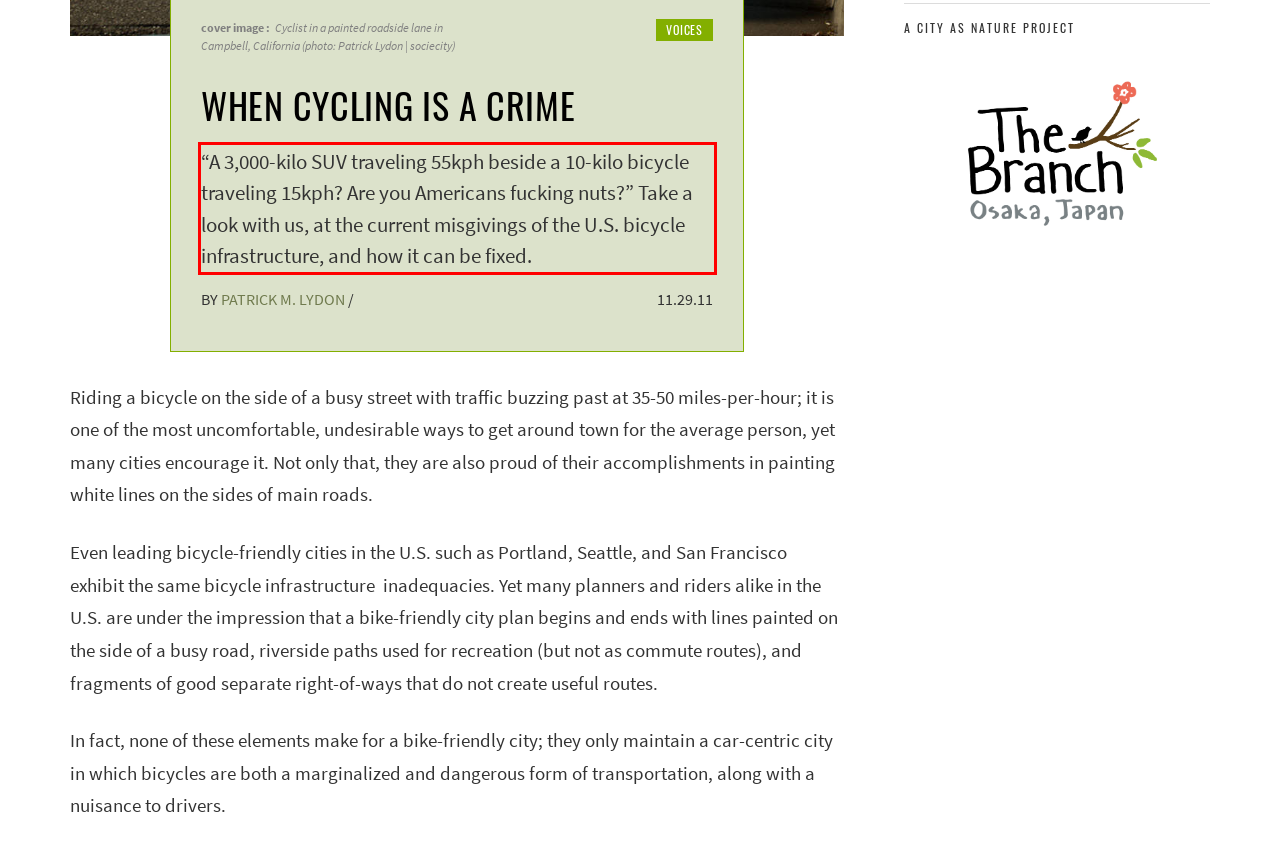Identify the text within the red bounding box on the webpage screenshot and generate the extracted text content.

“A 3,000-kilo SUV traveling 55kph beside a 10-kilo bicycle traveling 15kph? Are you Americans fucking nuts?” Take a look with us, at the current misgivings of the U.S. bicycle infrastructure, and how it can be fixed.